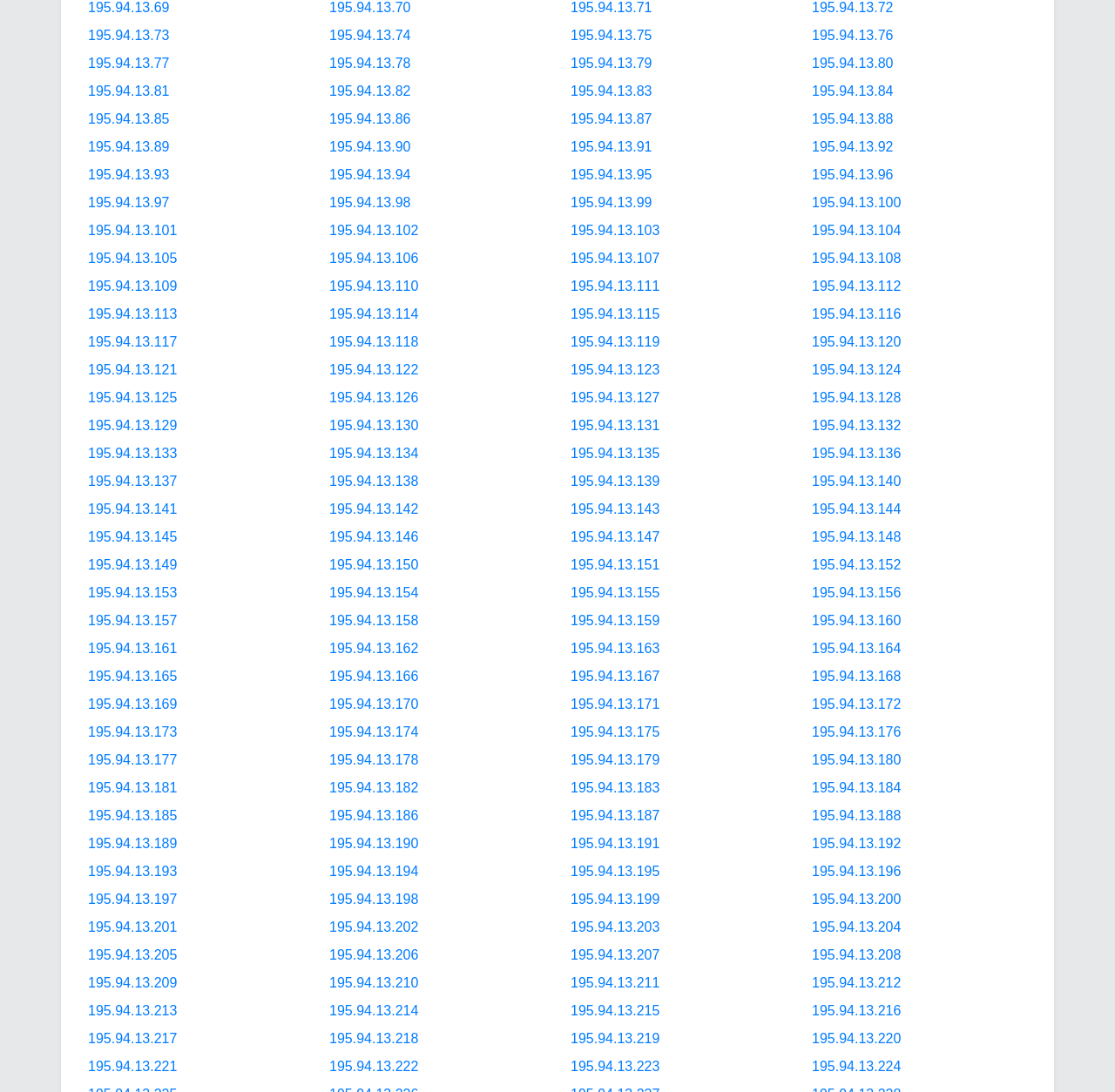What is the width of each link?
Provide a thorough and detailed answer to the question.

By examining the bounding box coordinates of the link elements, we can determine that the width of each link is approximately 0.073, which is the difference between the right and left coordinates of the bounding box.